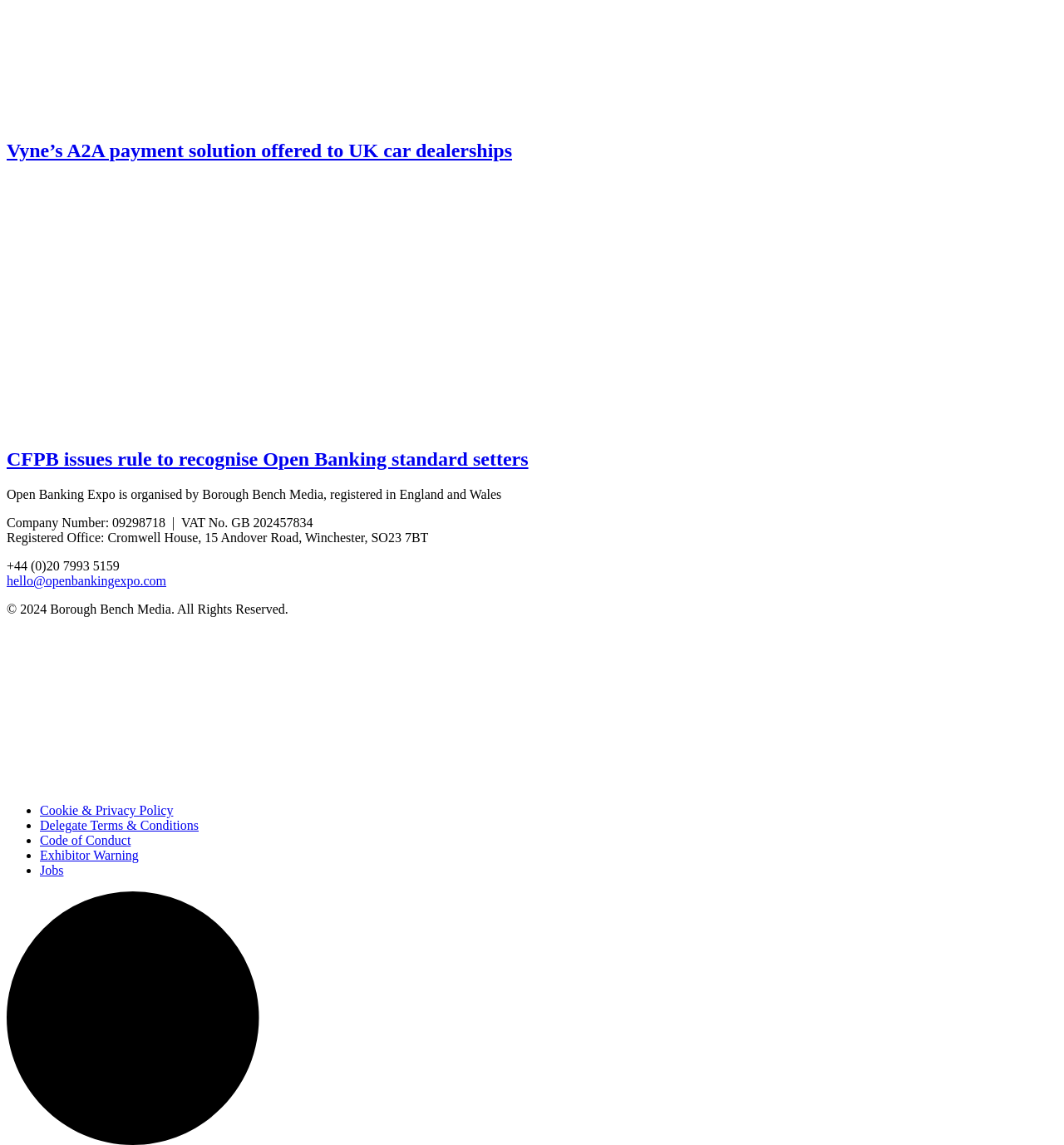Pinpoint the bounding box coordinates of the element that must be clicked to accomplish the following instruction: "Vote for me!". The coordinates should be in the format of four float numbers between 0 and 1, i.e., [left, top, right, bottom].

None